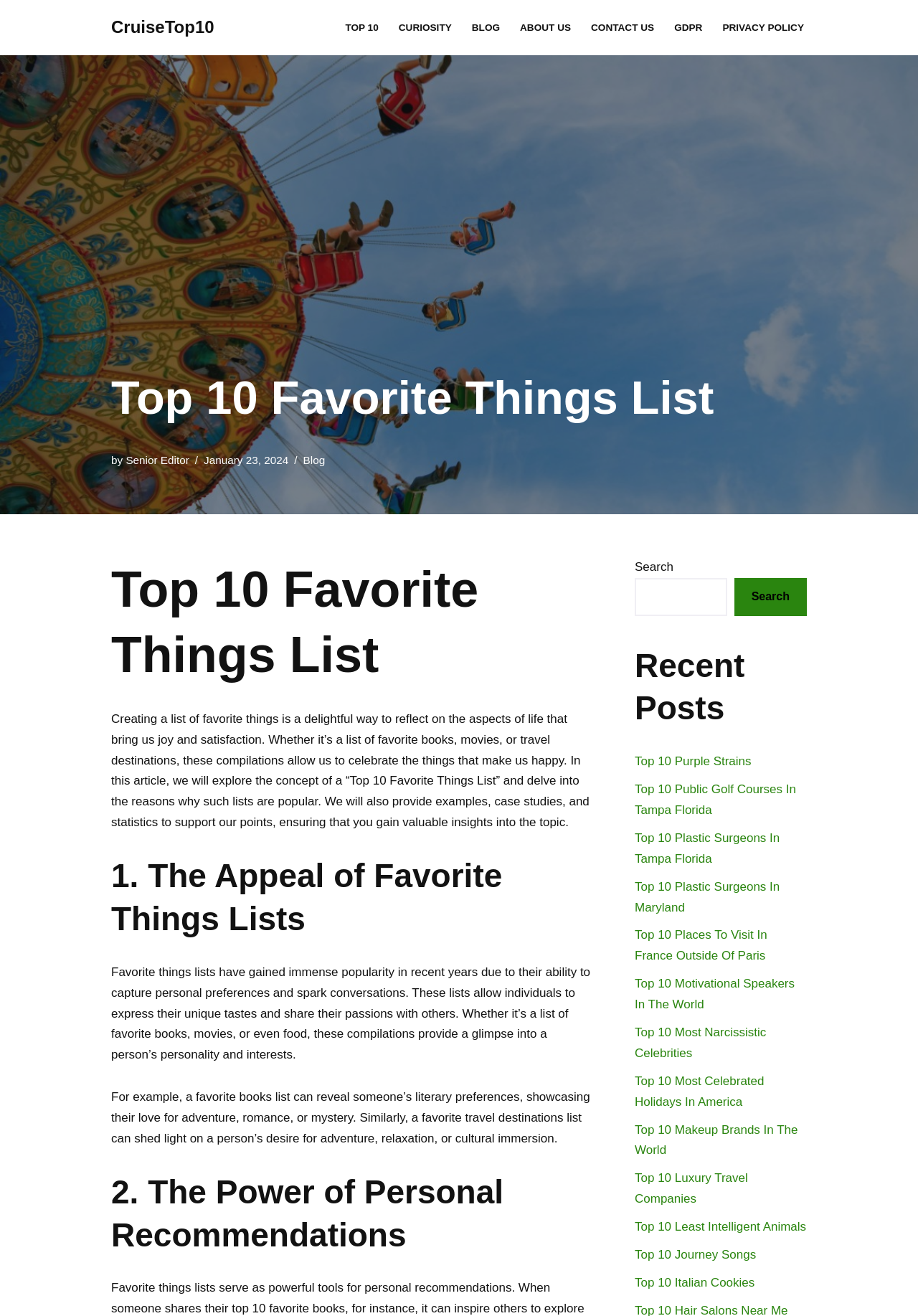Please locate the bounding box coordinates for the element that should be clicked to achieve the following instruction: "Read the 'Top 10 Favorite Things List' article". Ensure the coordinates are given as four float numbers between 0 and 1, i.e., [left, top, right, bottom].

[0.121, 0.423, 0.645, 0.523]